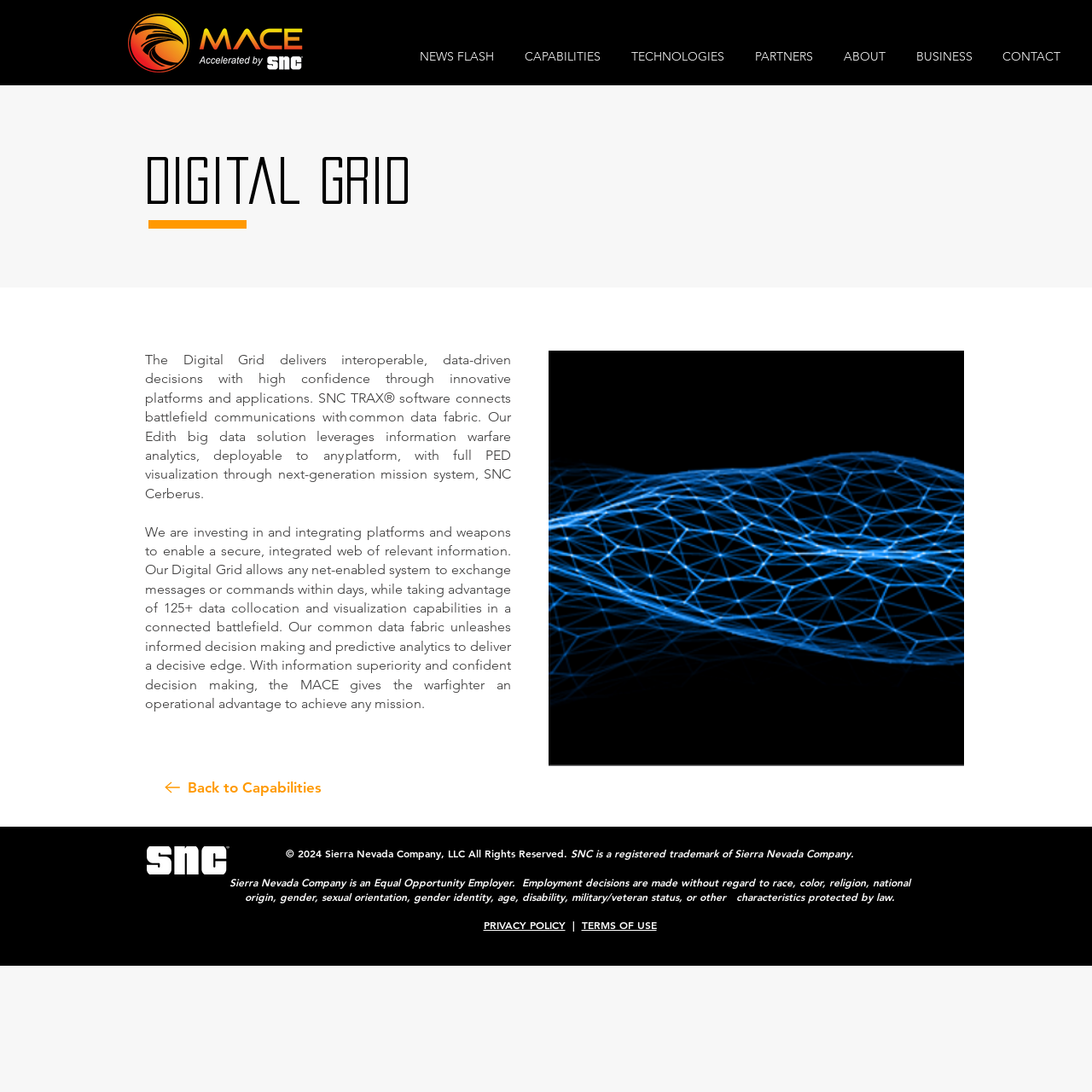Identify the bounding box coordinates of the clickable region necessary to fulfill the following instruction: "Go to CAPABILITIES". The bounding box coordinates should be four float numbers between 0 and 1, i.e., [left, top, right, bottom].

[0.466, 0.038, 0.564, 0.066]